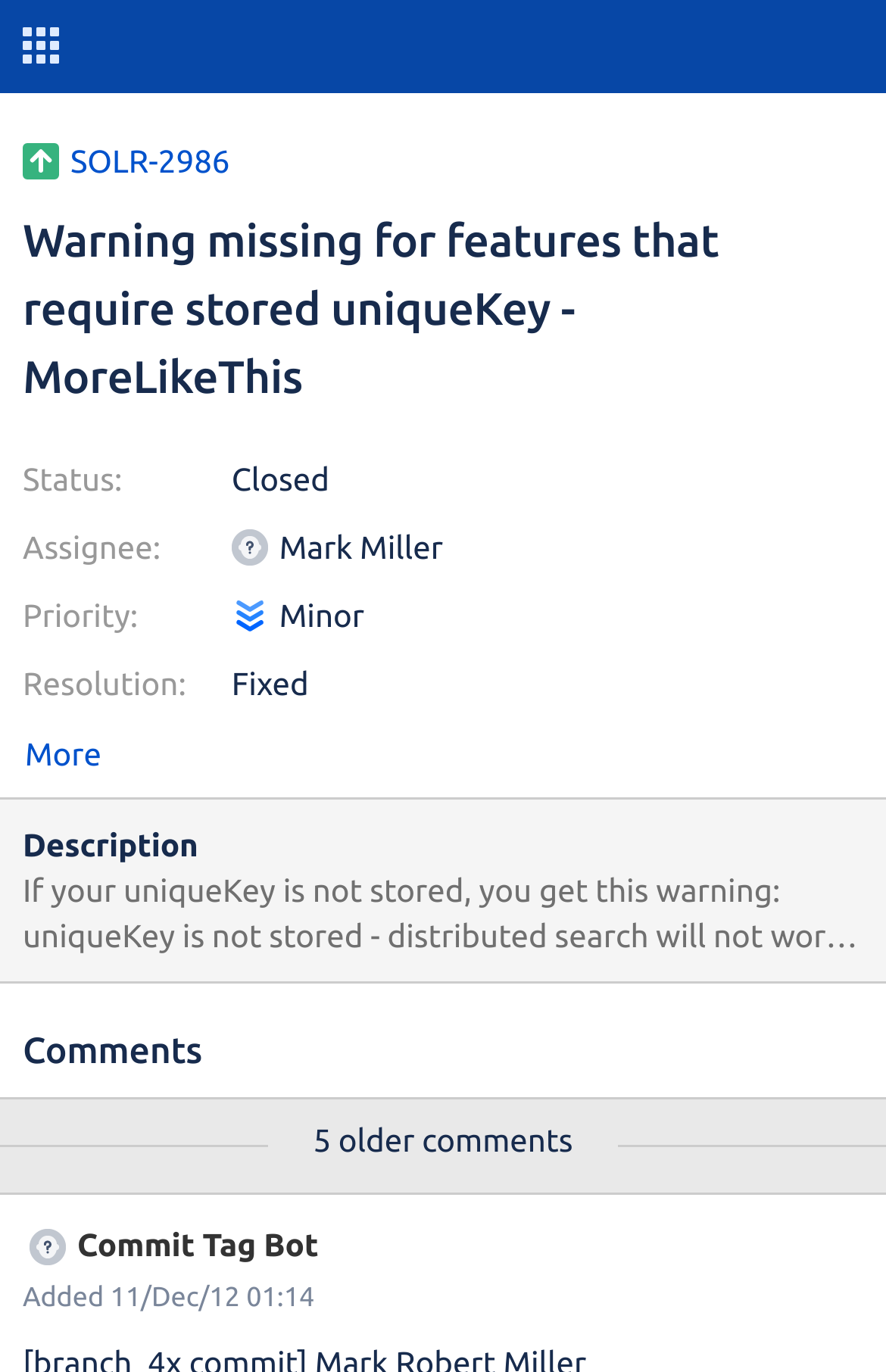Who is the assignee of the issue?
Using the image, provide a concise answer in one word or a short phrase.

Mark Miller